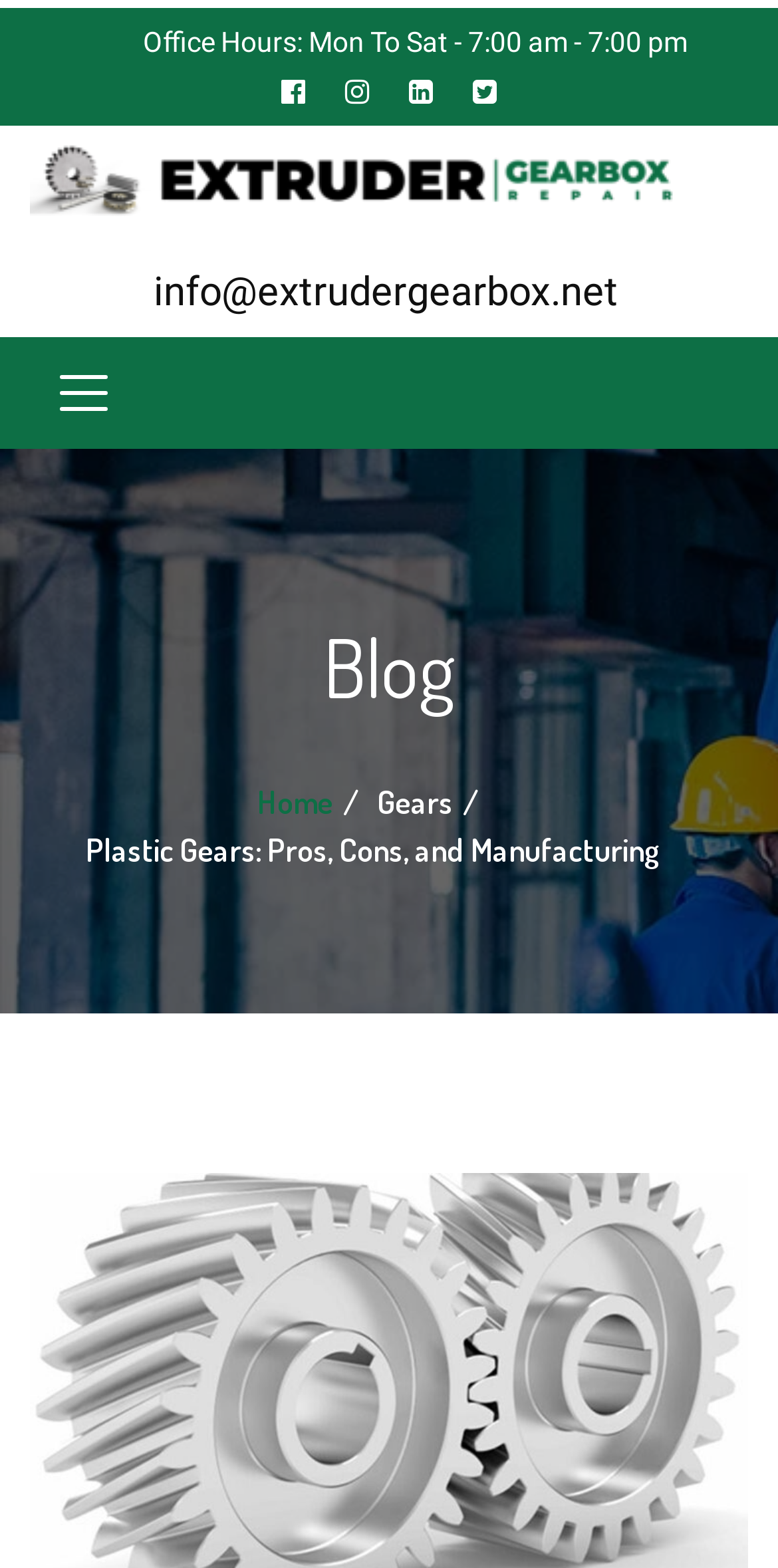Give an extensive and precise description of the webpage.

The webpage is about plastic gears, specifically discussing their advantages and disadvantages, manufacturing process, and applications. 

At the top of the page, there is a section displaying office hours, from Monday to Saturday, 7:00 am to 7:00 pm. Next to it, there are four social media icons. 

Below the office hours section, there is a prominent link to "Extruder Gearbox Repair" accompanied by an image. This link takes up most of the width of the page. 

On the top-right side, there is a link to an email address, "info@extrudergearbox.net". 

A navigation button, "Toggle navigation", is located below the email link. 

Further down, there is a heading titled "Blog". 

The main content of the page starts with a navigation menu, featuring links to "Home" and a category titled "Gears". 

The title of the page, "Plastic Gears: Pros, Cons, and Manufacturing", is centered and takes up most of the width of the page.